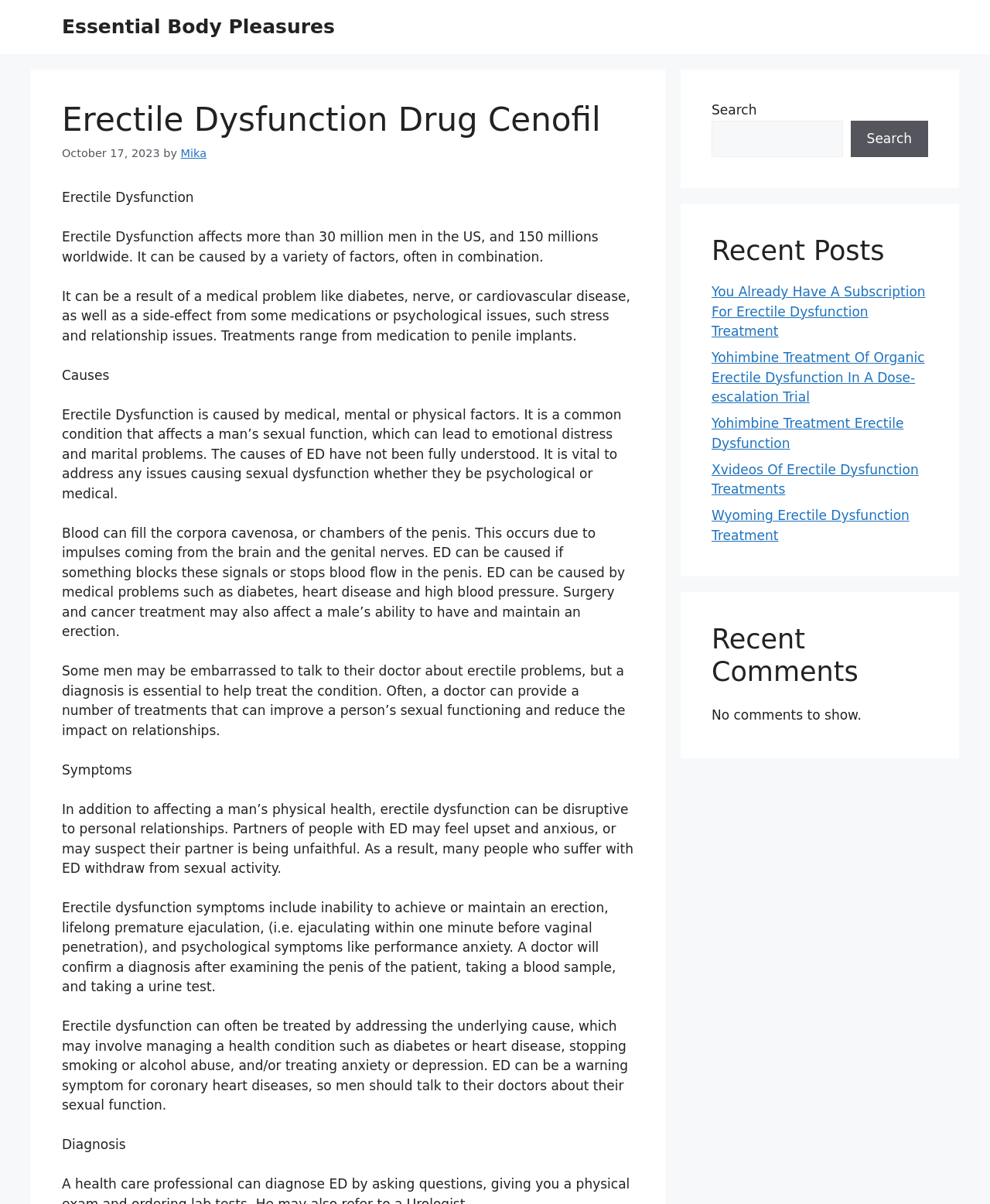Identify the bounding box coordinates for the UI element described by the following text: "Yohimbine Treatment Erectile Dysfunction". Provide the coordinates as four float numbers between 0 and 1, in the format [left, top, right, bottom].

[0.719, 0.345, 0.913, 0.374]